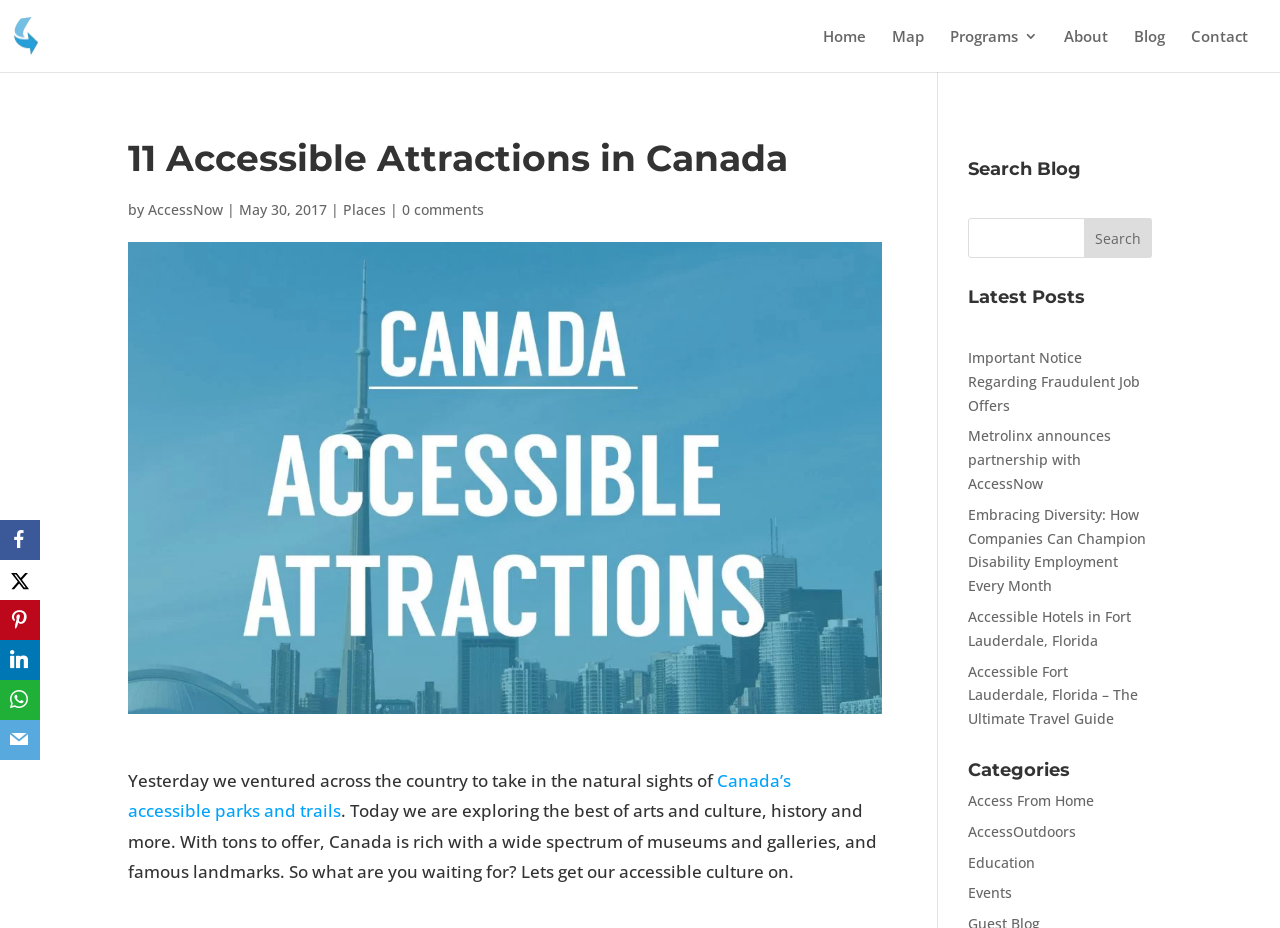How many latest posts are displayed?
Please look at the screenshot and answer using one word or phrase.

5